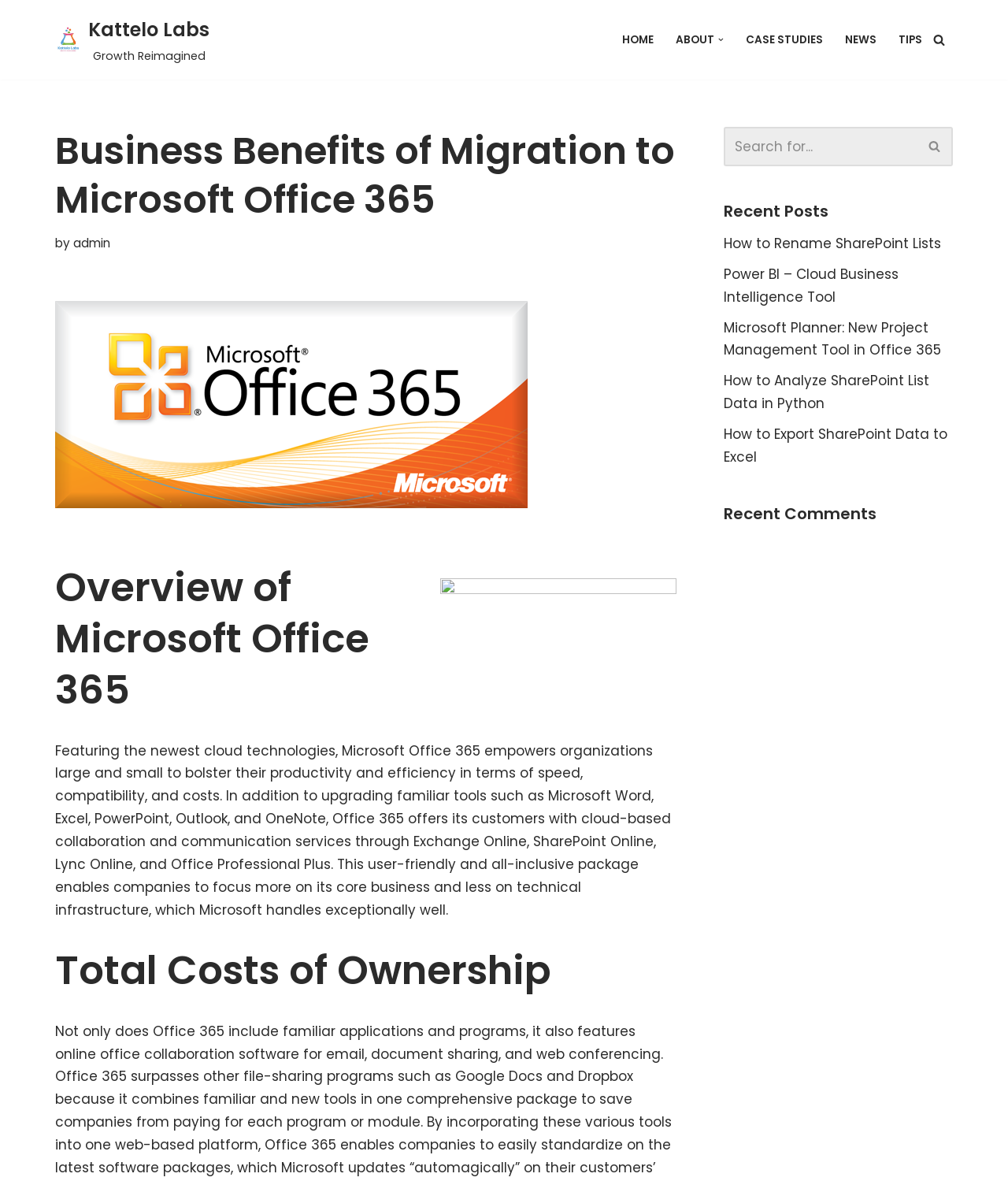Determine the bounding box coordinates for the UI element described. Format the coordinates as (top-left x, top-left y, bottom-right x, bottom-right y) and ensure all values are between 0 and 1. Element description: How to Rename SharePoint Lists

[0.718, 0.198, 0.934, 0.214]